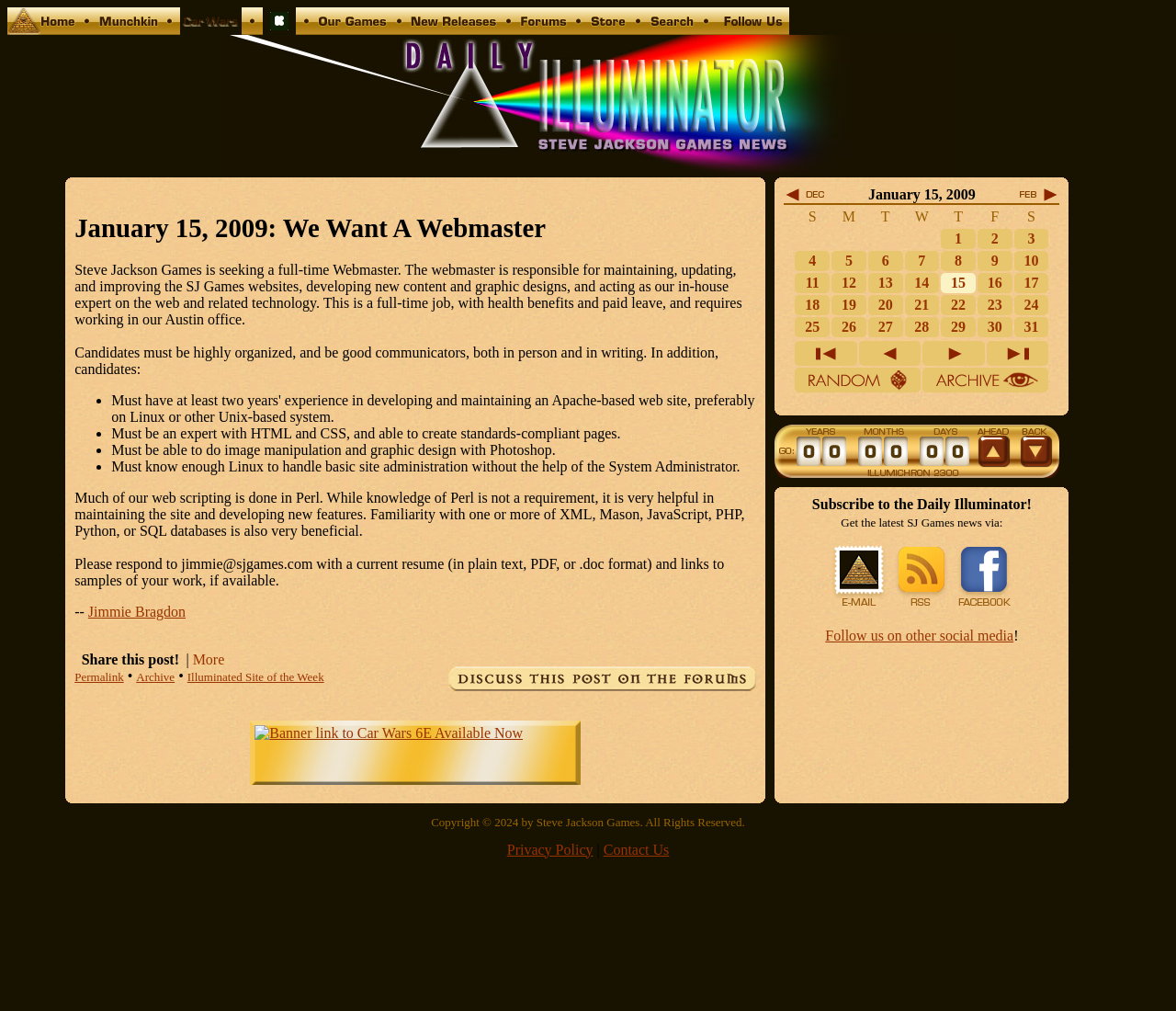How can applicants respond to the job posting?
Please utilize the information in the image to give a detailed response to the question.

I read the job posting and found the instruction that applicants should respond to the job posting by emailing their resume and samples of their work to jimmie@sjgames.com.